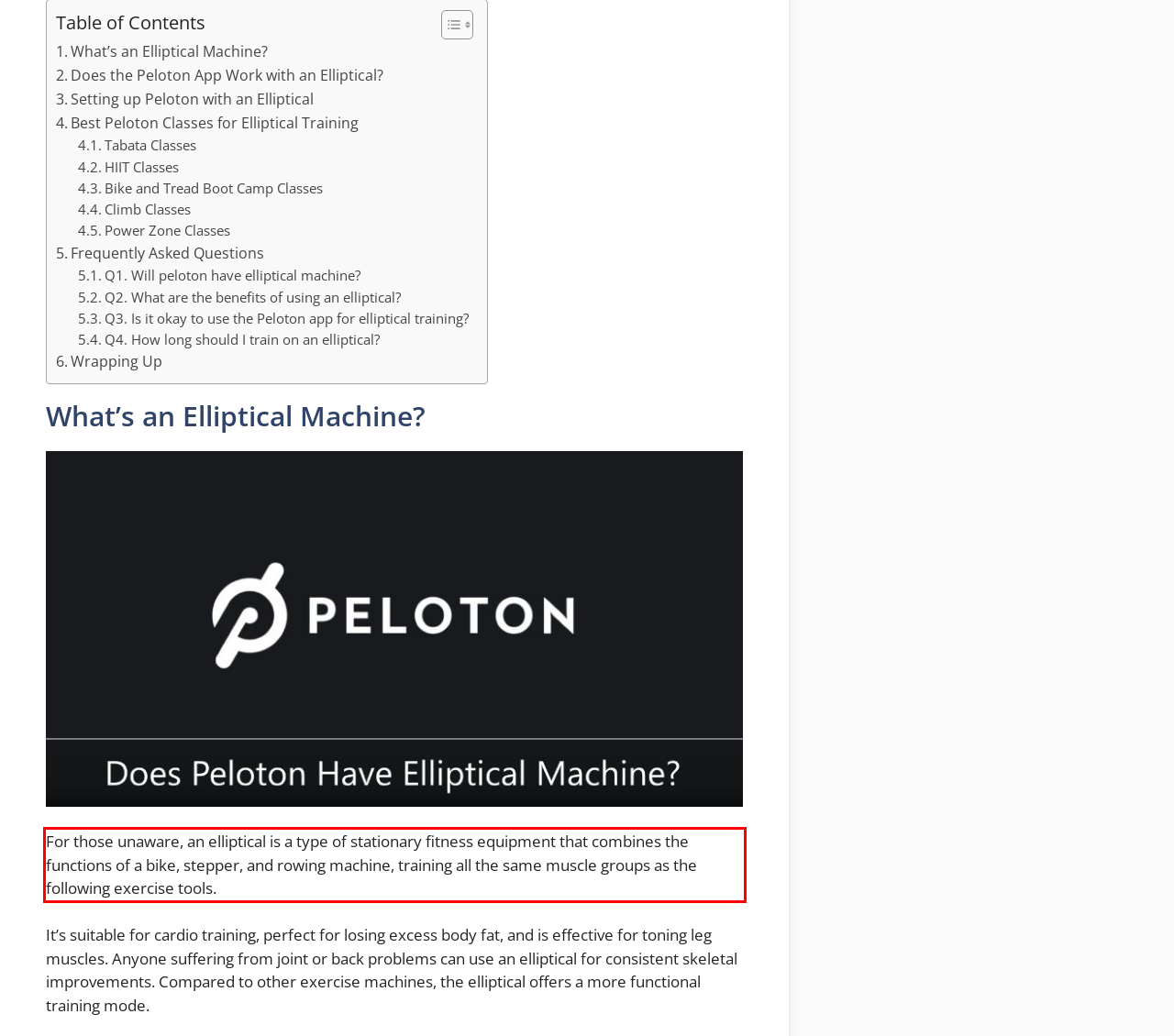You are provided with a webpage screenshot that includes a red rectangle bounding box. Extract the text content from within the bounding box using OCR.

For those unaware, an elliptical is a type of stationary fitness equipment that combines the functions of a bike, stepper, and rowing machine, training all the same muscle groups as the following exercise tools.